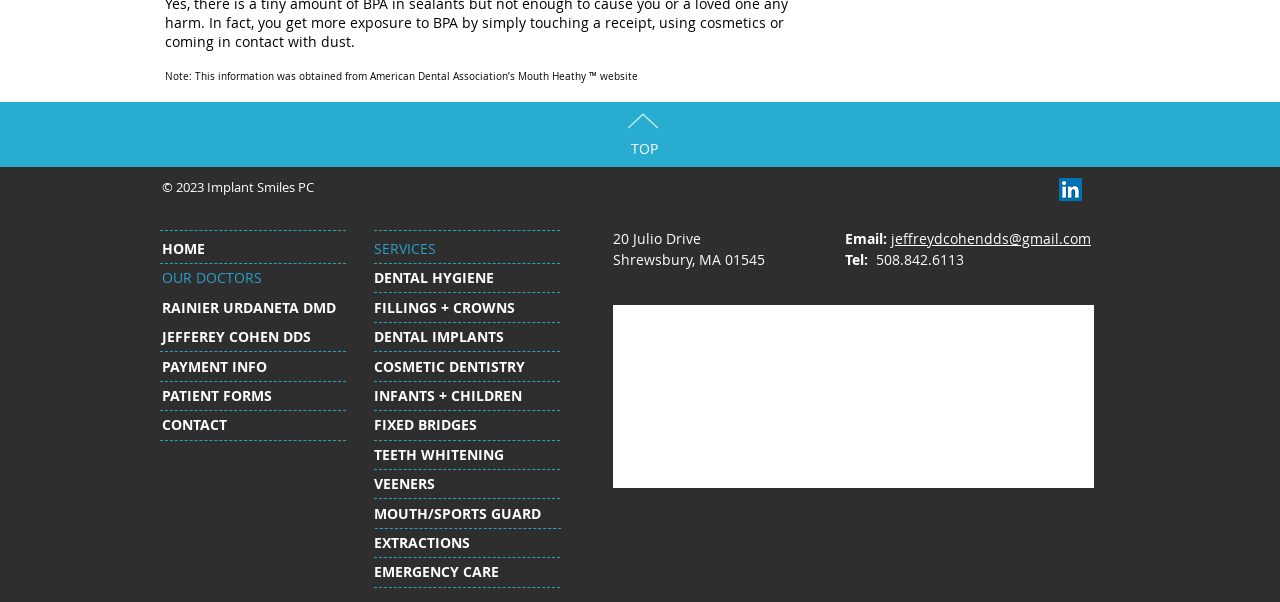Identify the bounding box of the HTML element described here: "MOUTH/SPORTS GUARD". Provide the coordinates as four float numbers between 0 and 1: [left, top, right, bottom].

[0.292, 0.836, 0.423, 0.868]